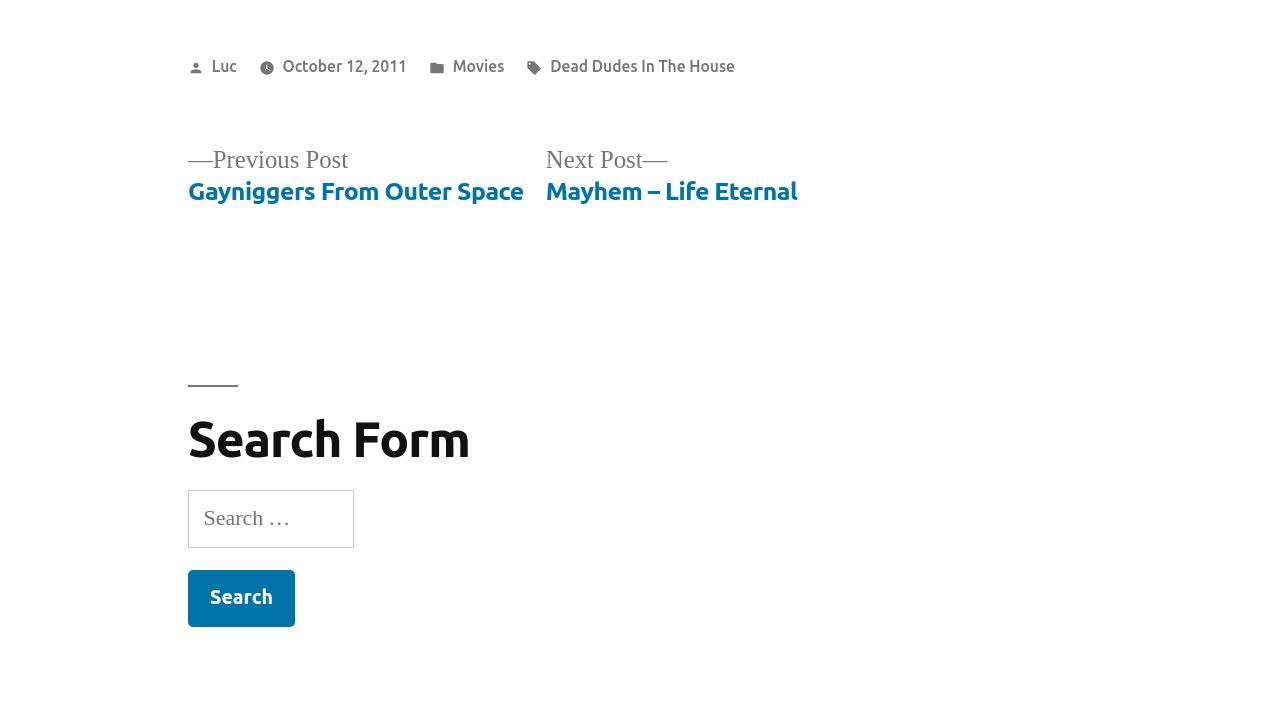Please give a succinct answer to the question in one word or phrase:
What is the author of the post?

Luc